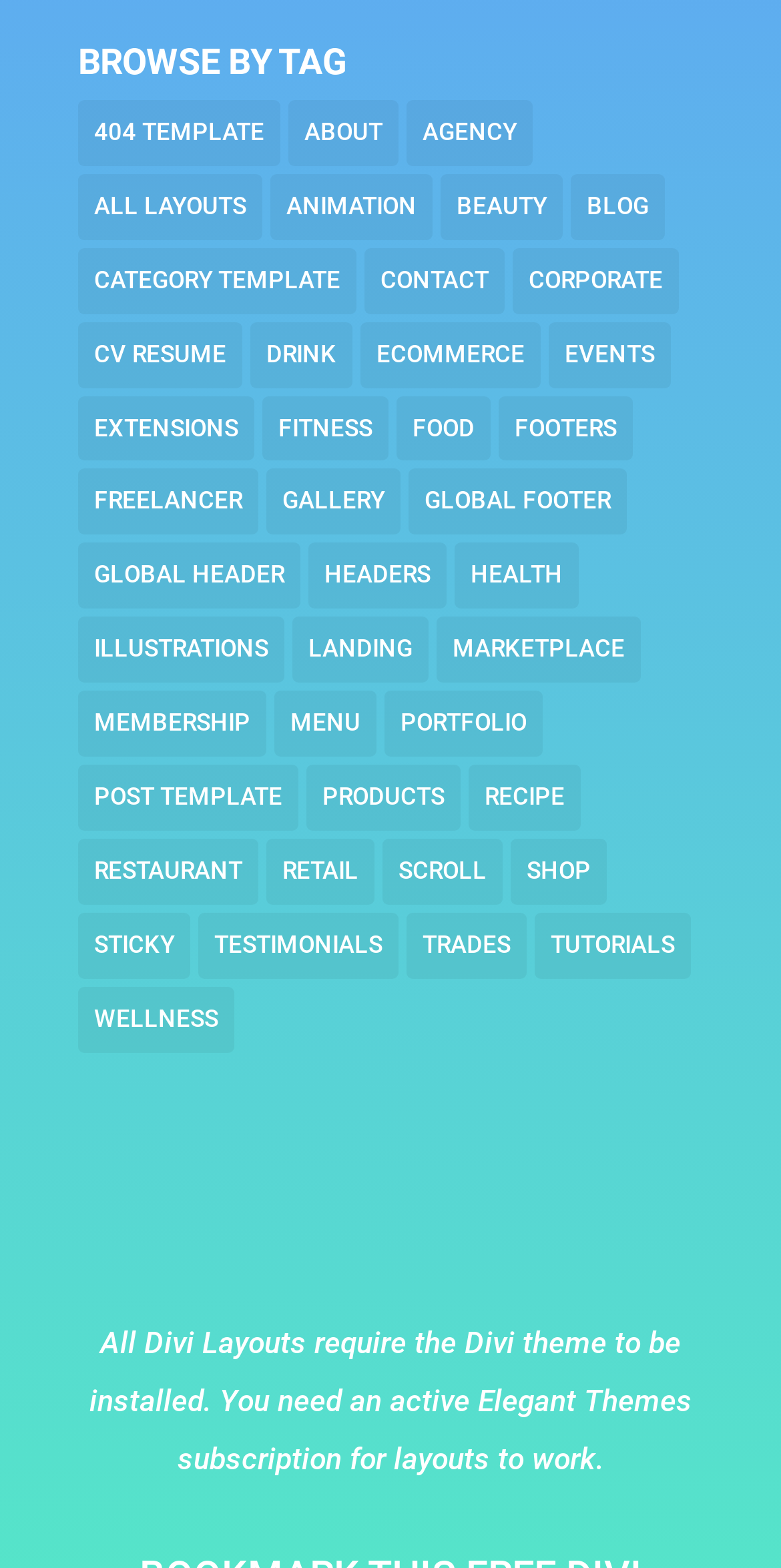Please identify the bounding box coordinates of the element I should click to complete this instruction: 'Explore animation templates'. The coordinates should be given as four float numbers between 0 and 1, like this: [left, top, right, bottom].

[0.346, 0.111, 0.554, 0.153]